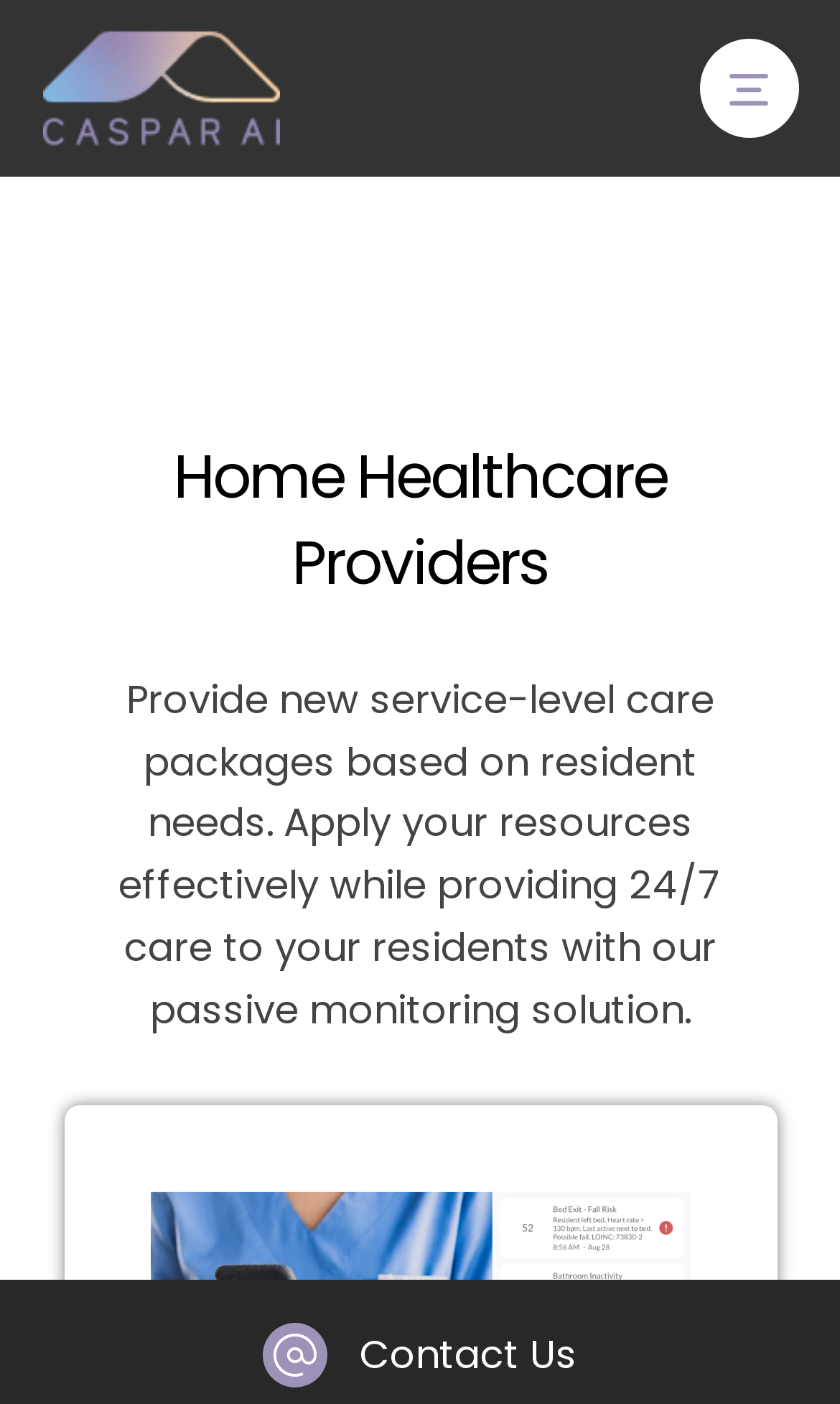Who is the target audience of this webpage?
Please ensure your answer to the question is detailed and covers all necessary aspects.

The target audience is obtained from the heading element with a bounding box of [0.076, 0.31, 0.924, 0.431], which contains the text 'Home Healthcare Providers'.